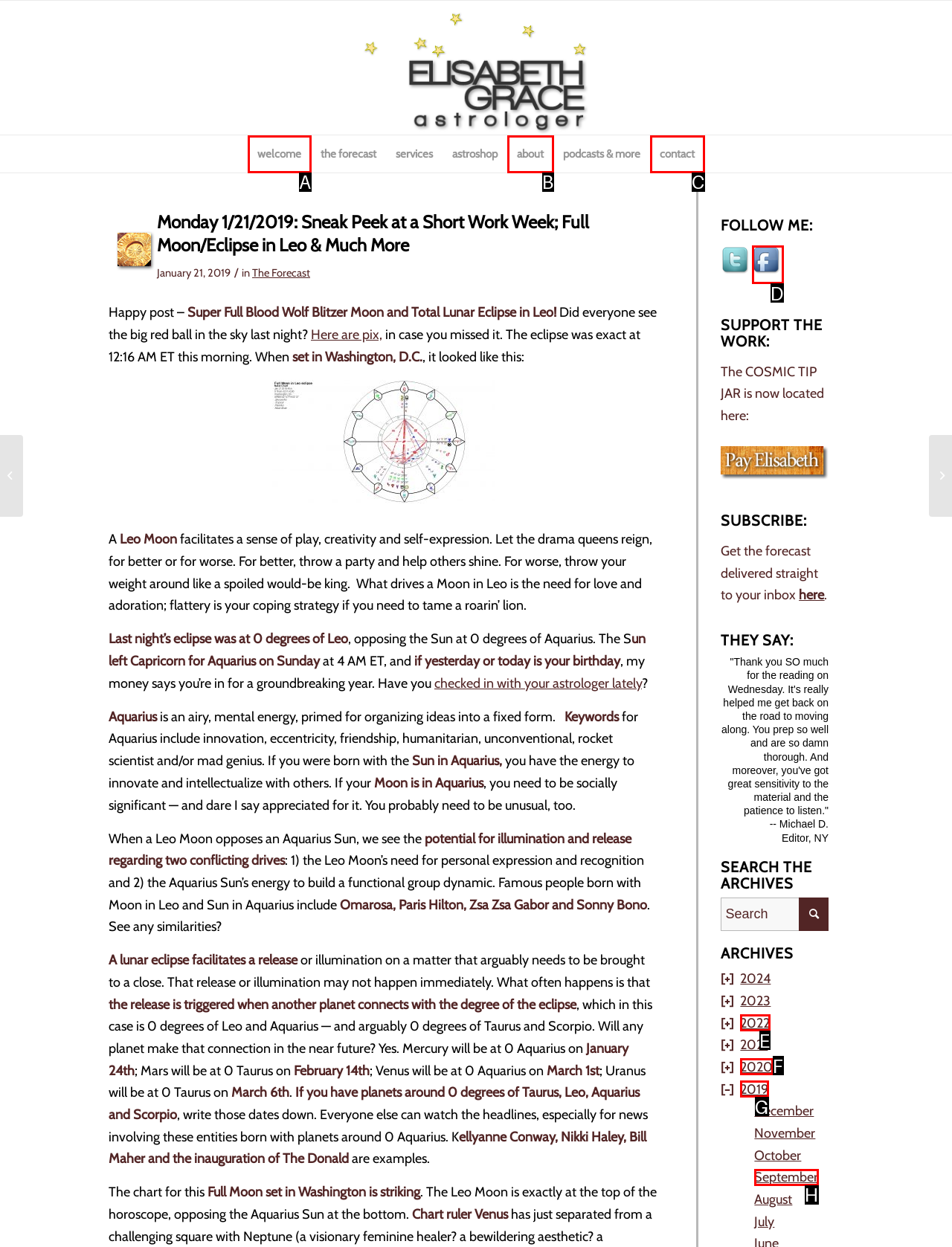Using the provided description: Tenant requesting eviction, select the most fitting option and return its letter directly from the choices.

None